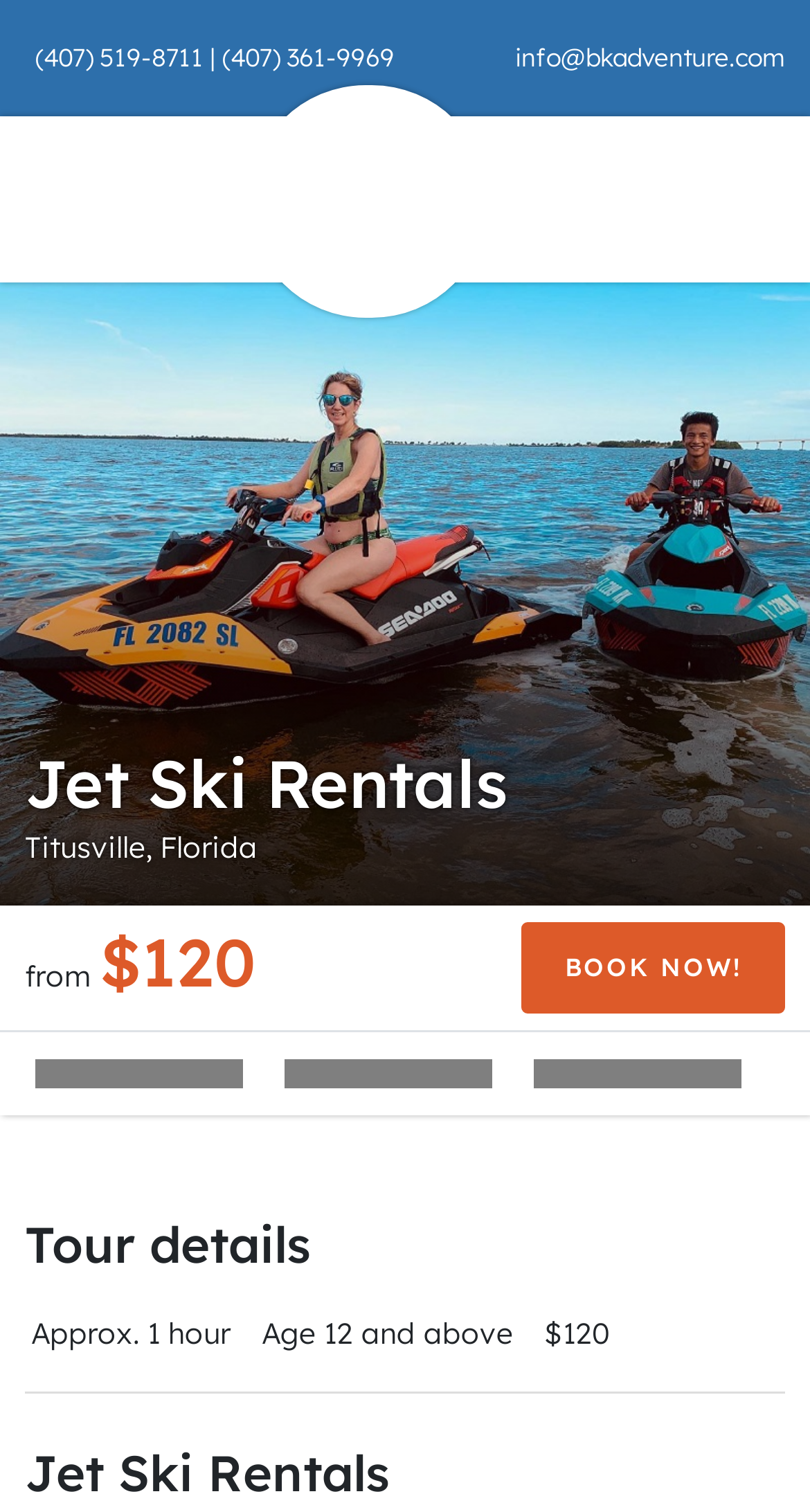Determine the primary headline of the webpage.

Jet Ski Rentals